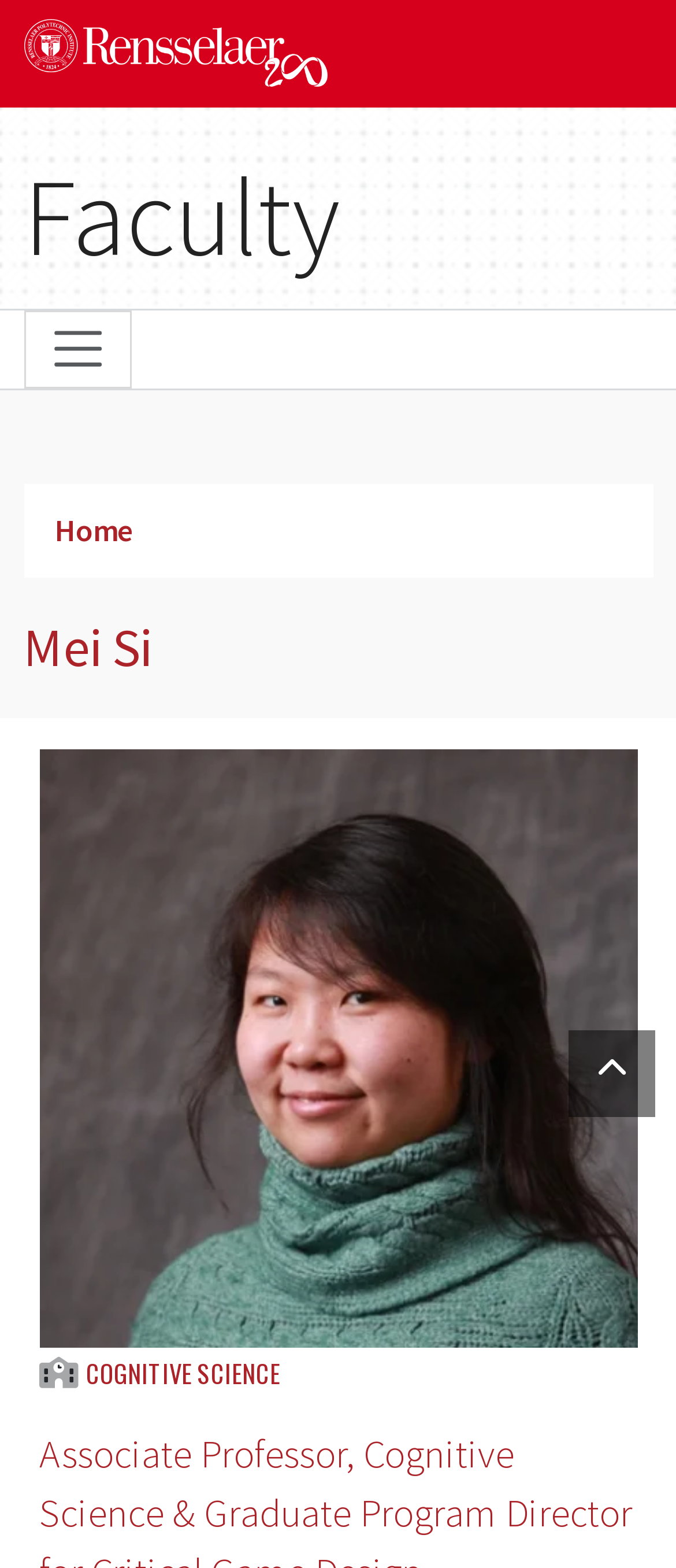Please answer the following question using a single word or phrase: 
What is the link at the bottom of the page for?

Back to top